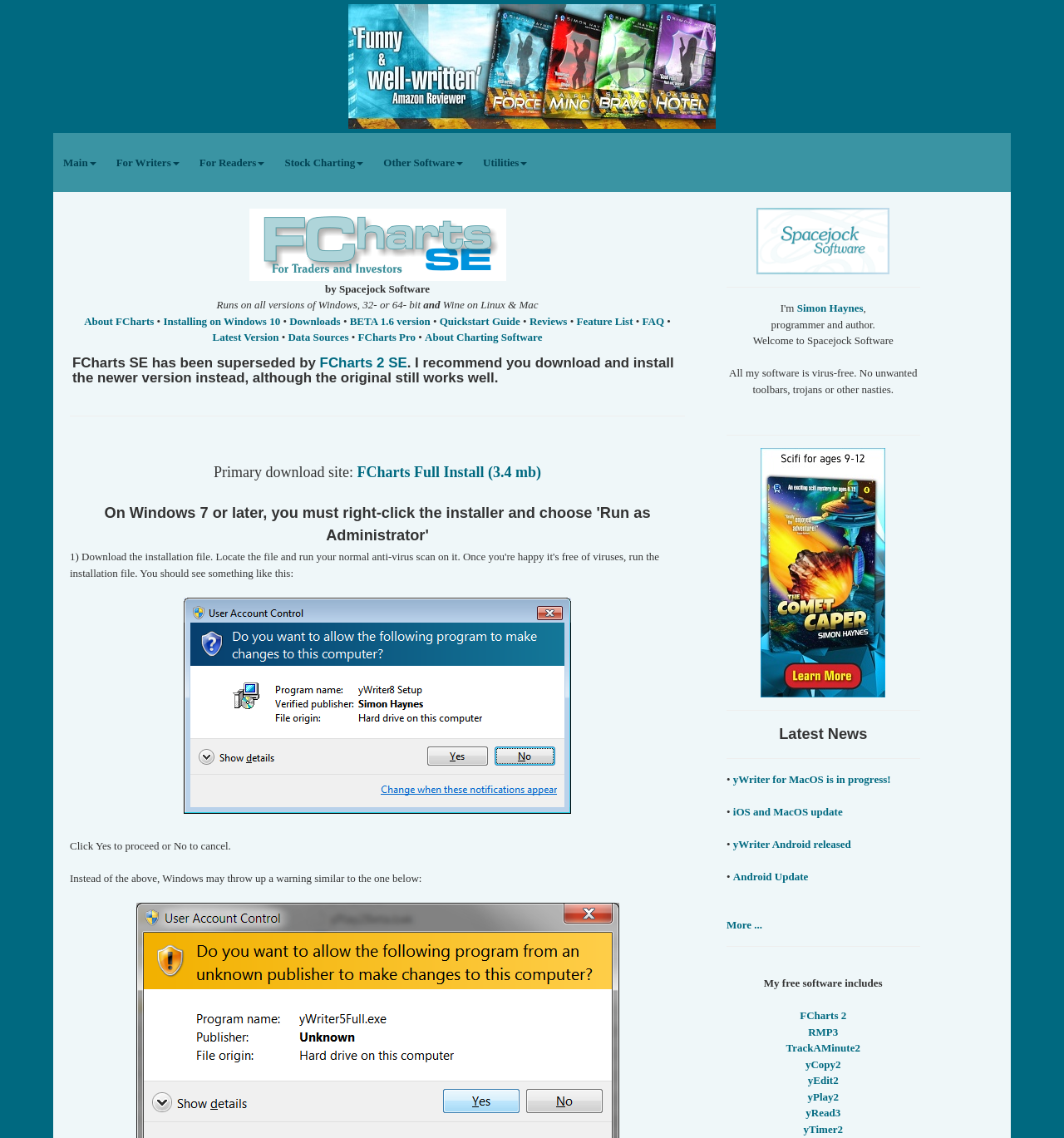What is the recommended version of the software?
Give a one-word or short-phrase answer derived from the screenshot.

FCharts 2 SE